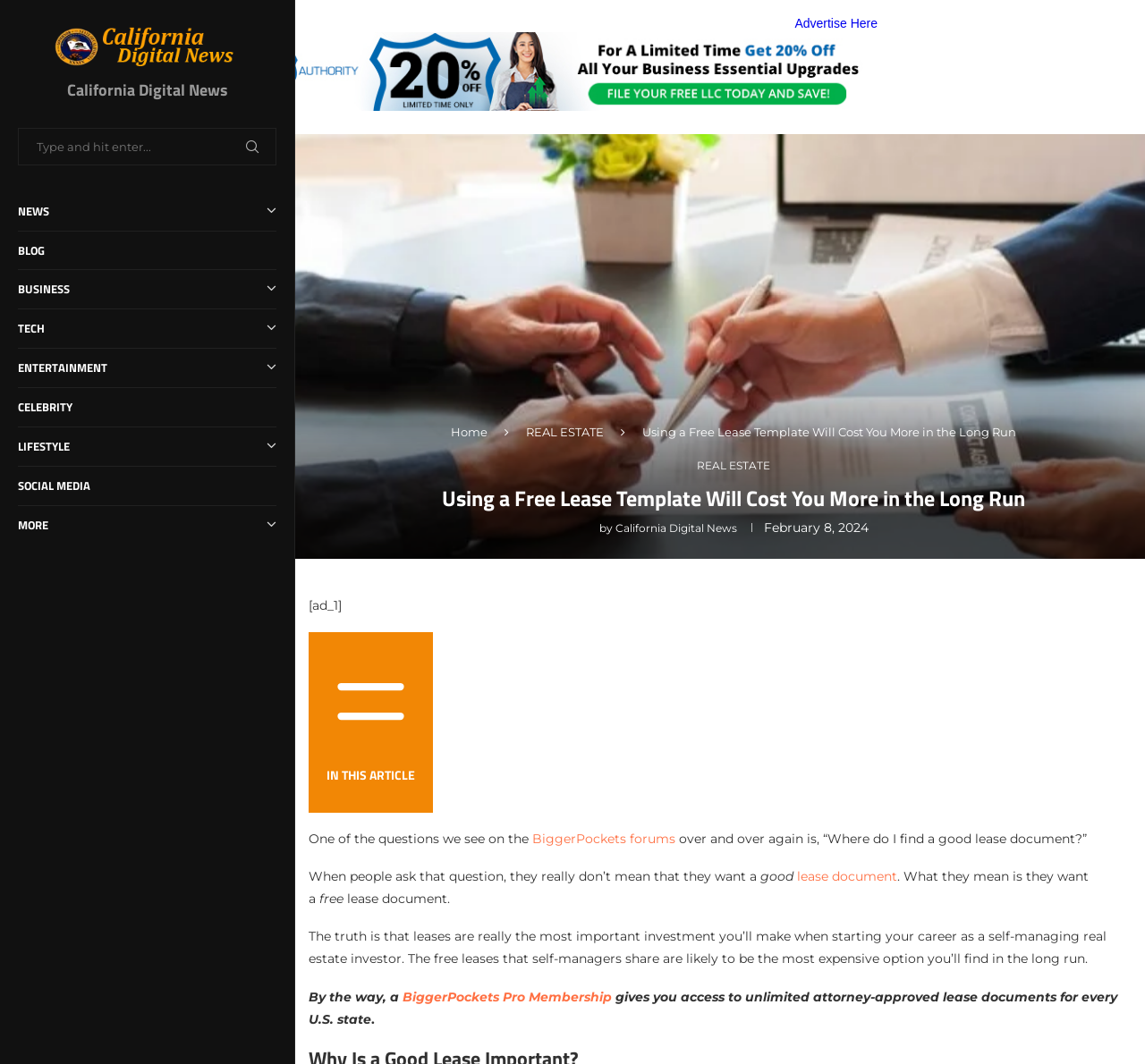Pinpoint the bounding box coordinates of the area that must be clicked to complete this instruction: "Click on REAL ESTATE link".

[0.459, 0.399, 0.527, 0.413]